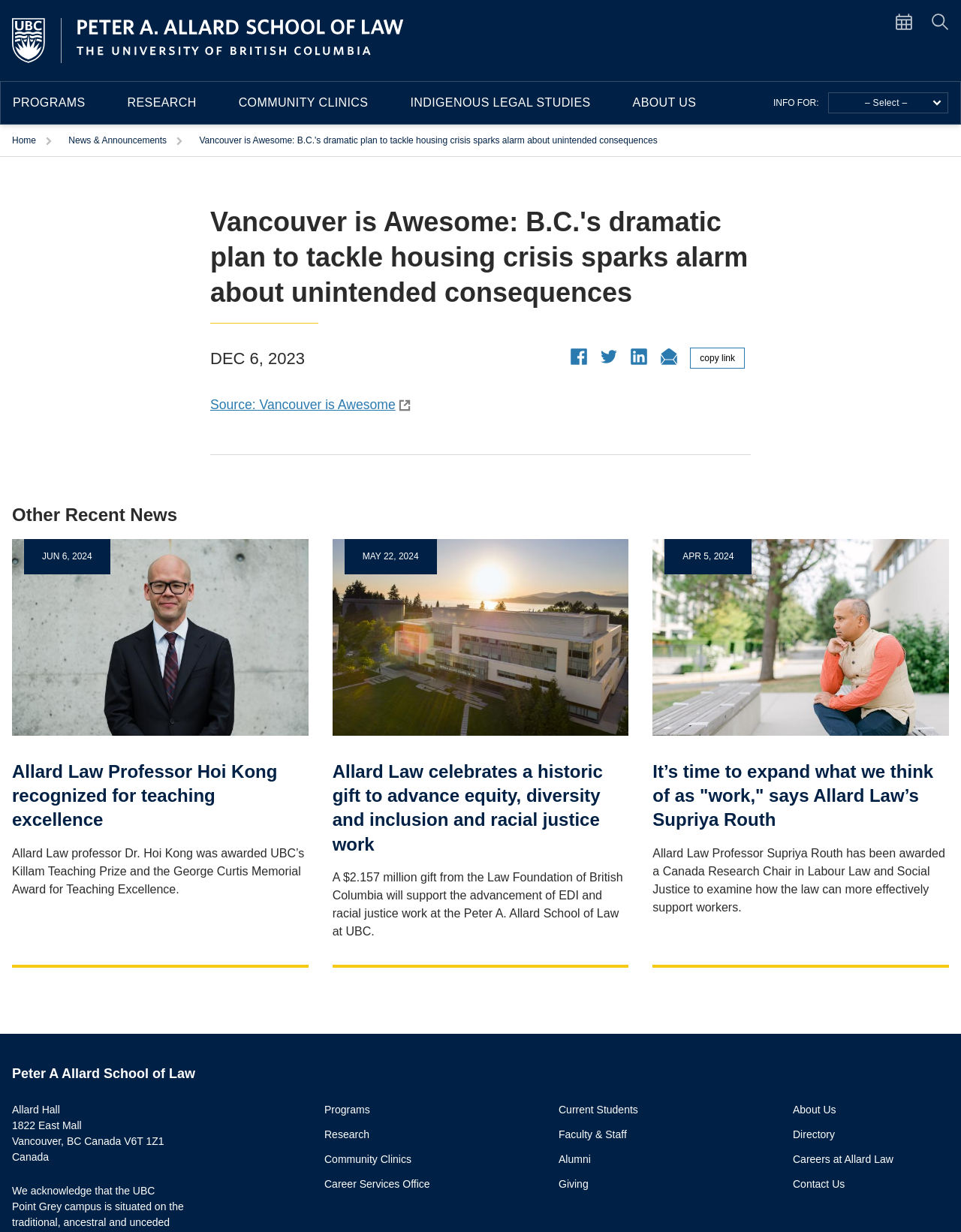What is the address of the law school?
Please provide a single word or phrase as the answer based on the screenshot.

1822 East Mall, Vancouver, BC Canada V6T 1Z1